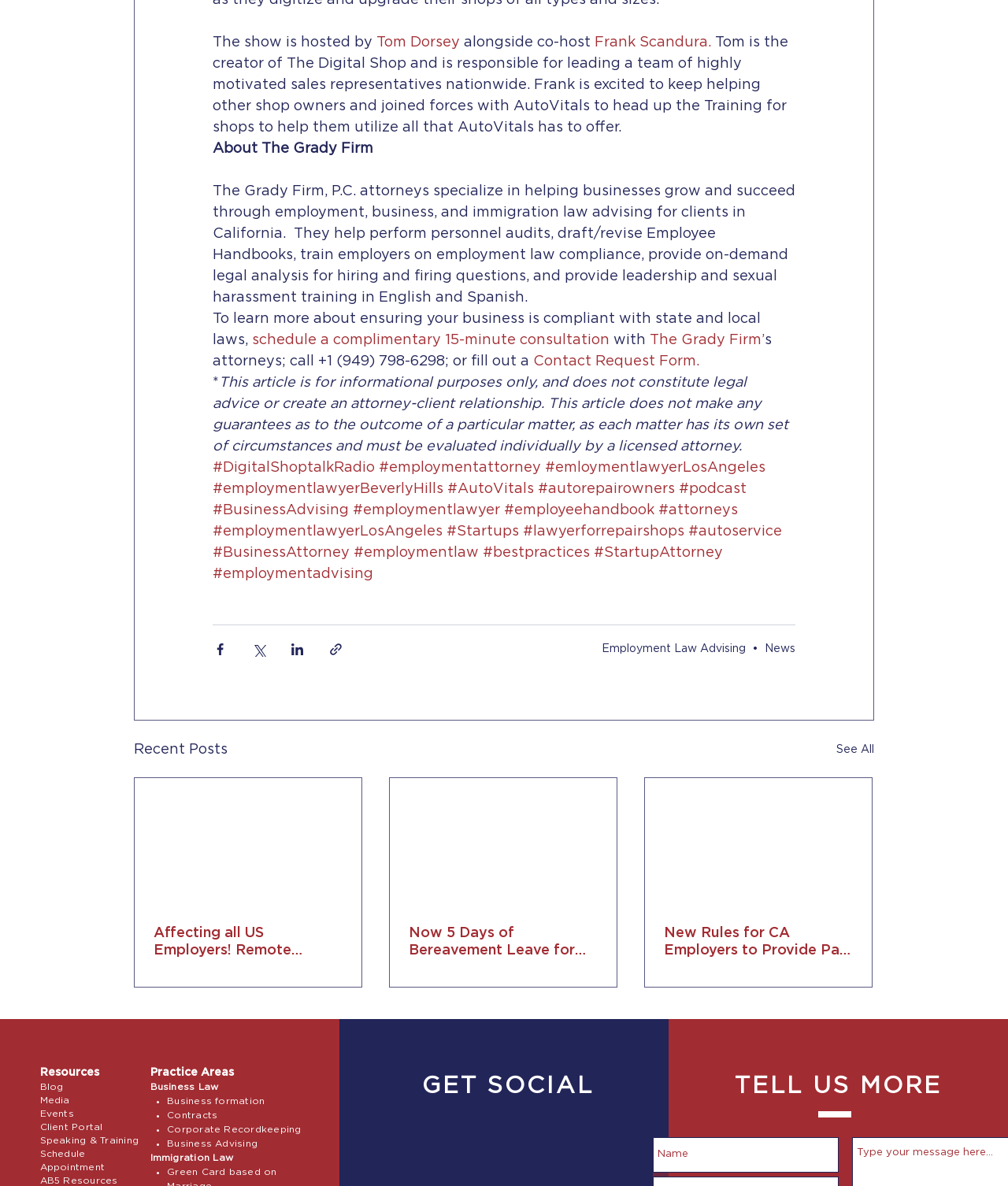Can you find the bounding box coordinates for the element that needs to be clicked to execute this instruction: "Click on the 'schedule a complimentary 15-minute consultation' link"? The coordinates should be given as four float numbers between 0 and 1, i.e., [left, top, right, bottom].

[0.25, 0.281, 0.605, 0.293]